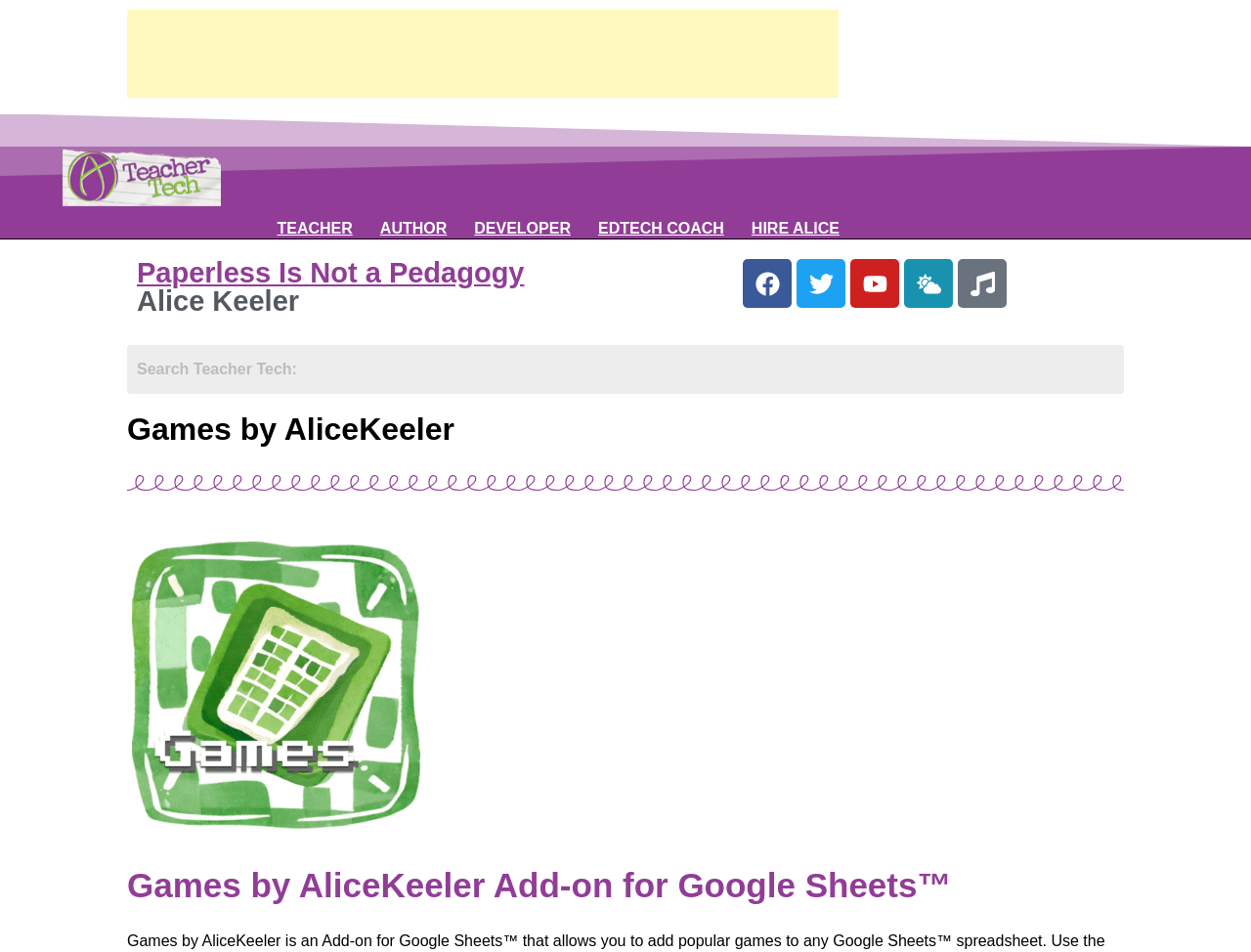What is the orientation of the tab list?
Based on the image, answer the question with a single word or brief phrase.

Horizontal